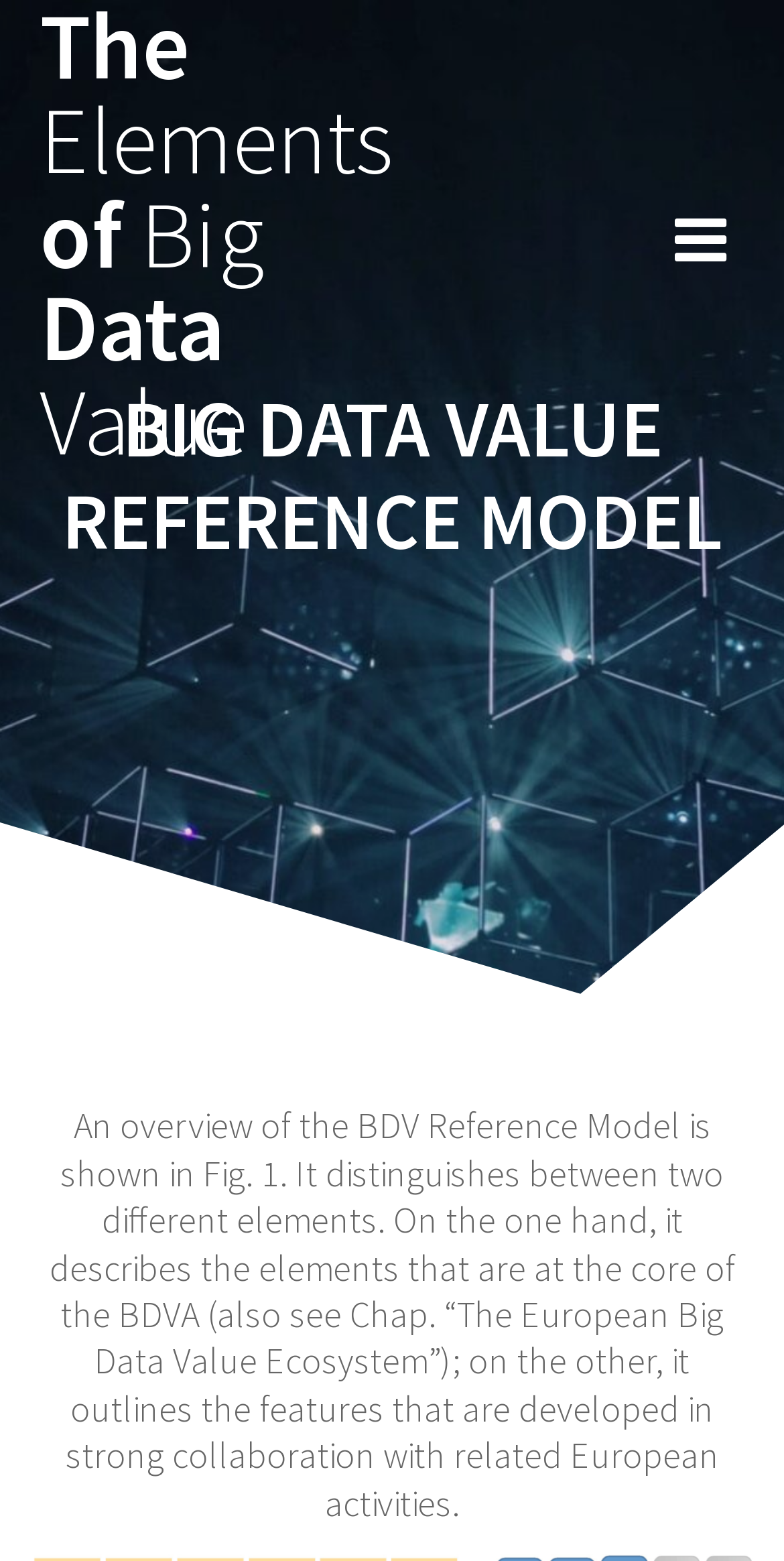What is the text of the webpage's headline?

BIG DATA VALUE REFERENCE MODEL